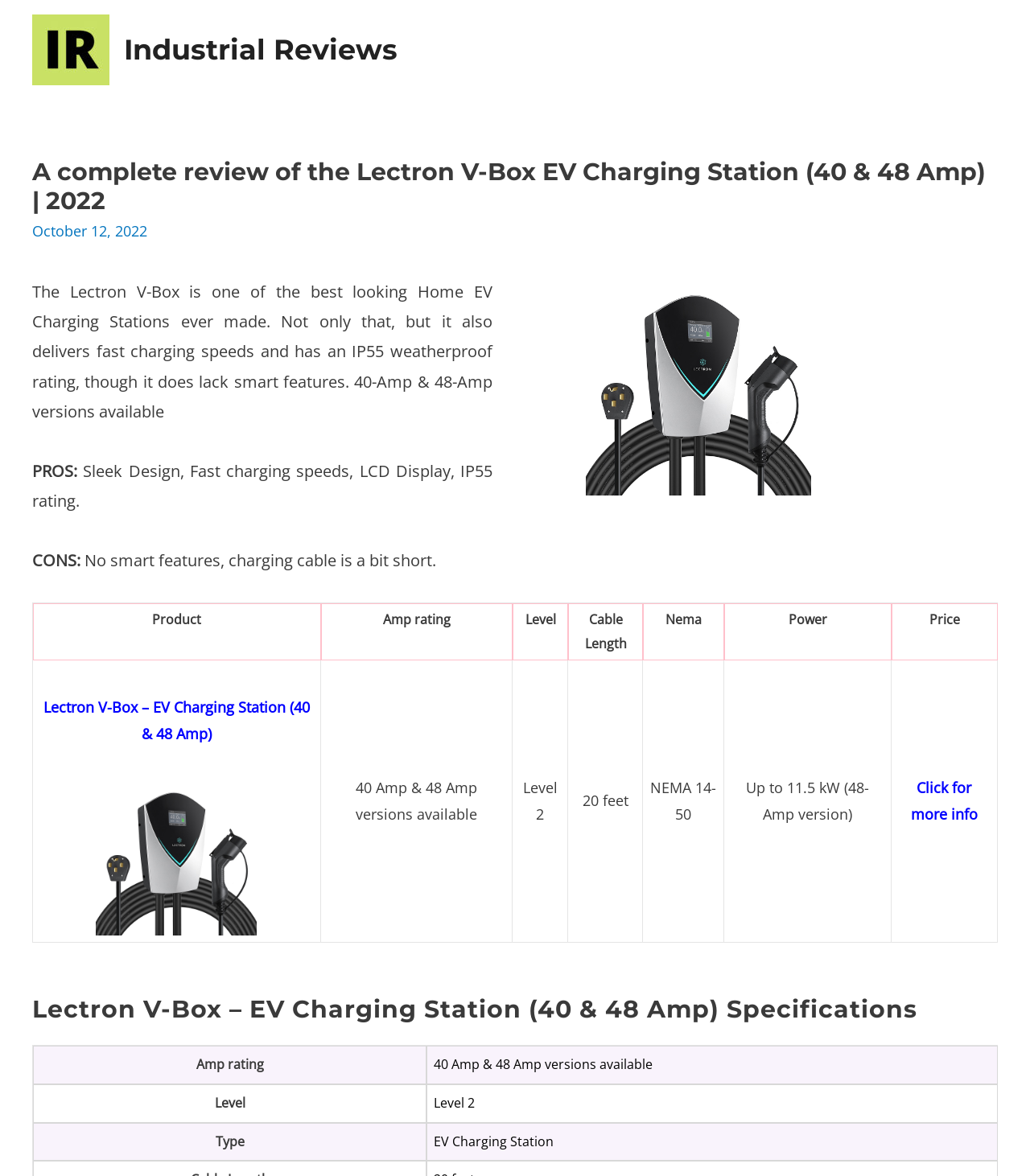What is the cable length of the Lectron V-Box?
Please analyze the image and answer the question with as much detail as possible.

The webpage provides the specifications of the Lectron V-Box, including the cable length, which is 20 feet, as shown in the table.